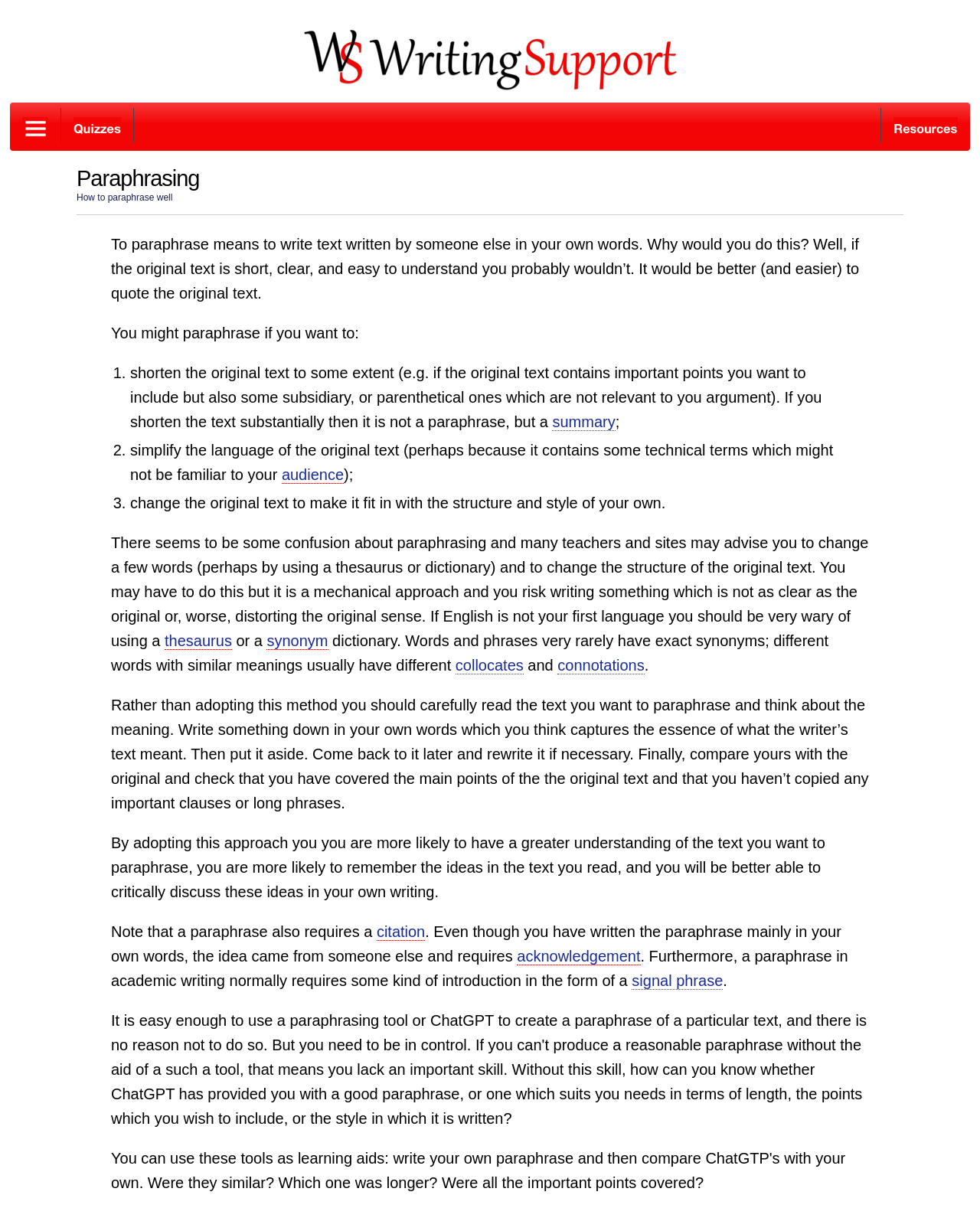Given the webpage screenshot and the description, determine the bounding box coordinates (top-left x, top-left y, bottom-right x, bottom-right y) that define the location of the UI element matching this description: parent_node: Clause Pattern Quizzes

[0.063, 0.089, 0.137, 0.118]